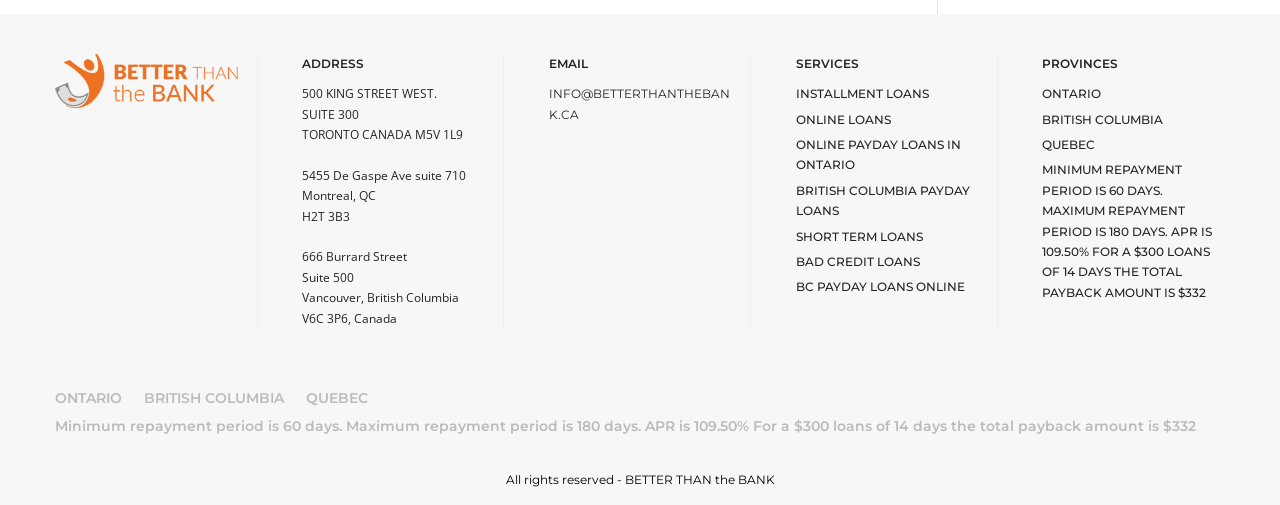Locate the bounding box of the UI element with the following description: "BC Payday Loans Online".

[0.622, 0.553, 0.754, 0.583]